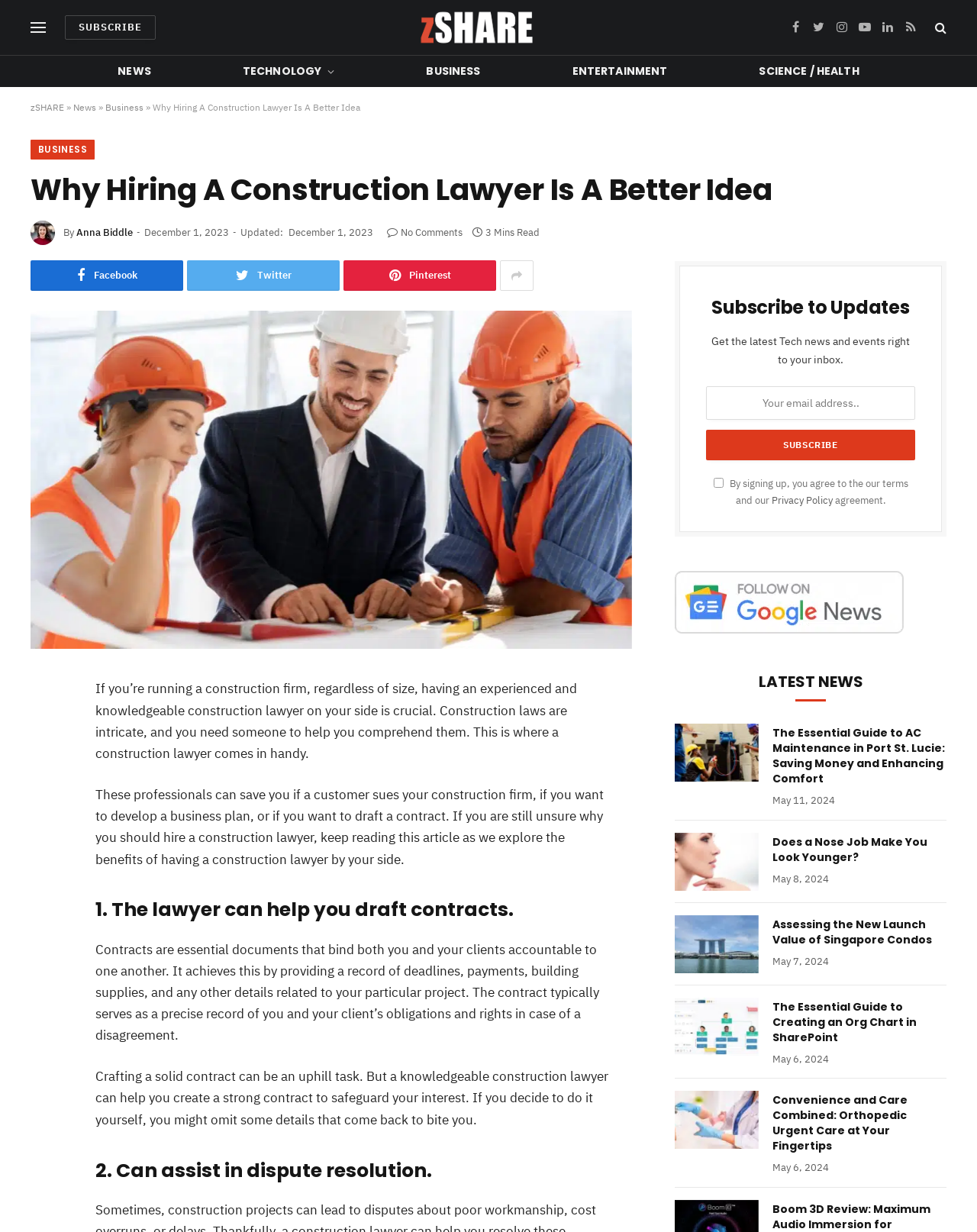Find the primary header on the webpage and provide its text.

Why Hiring A Construction Lawyer Is A Better Idea